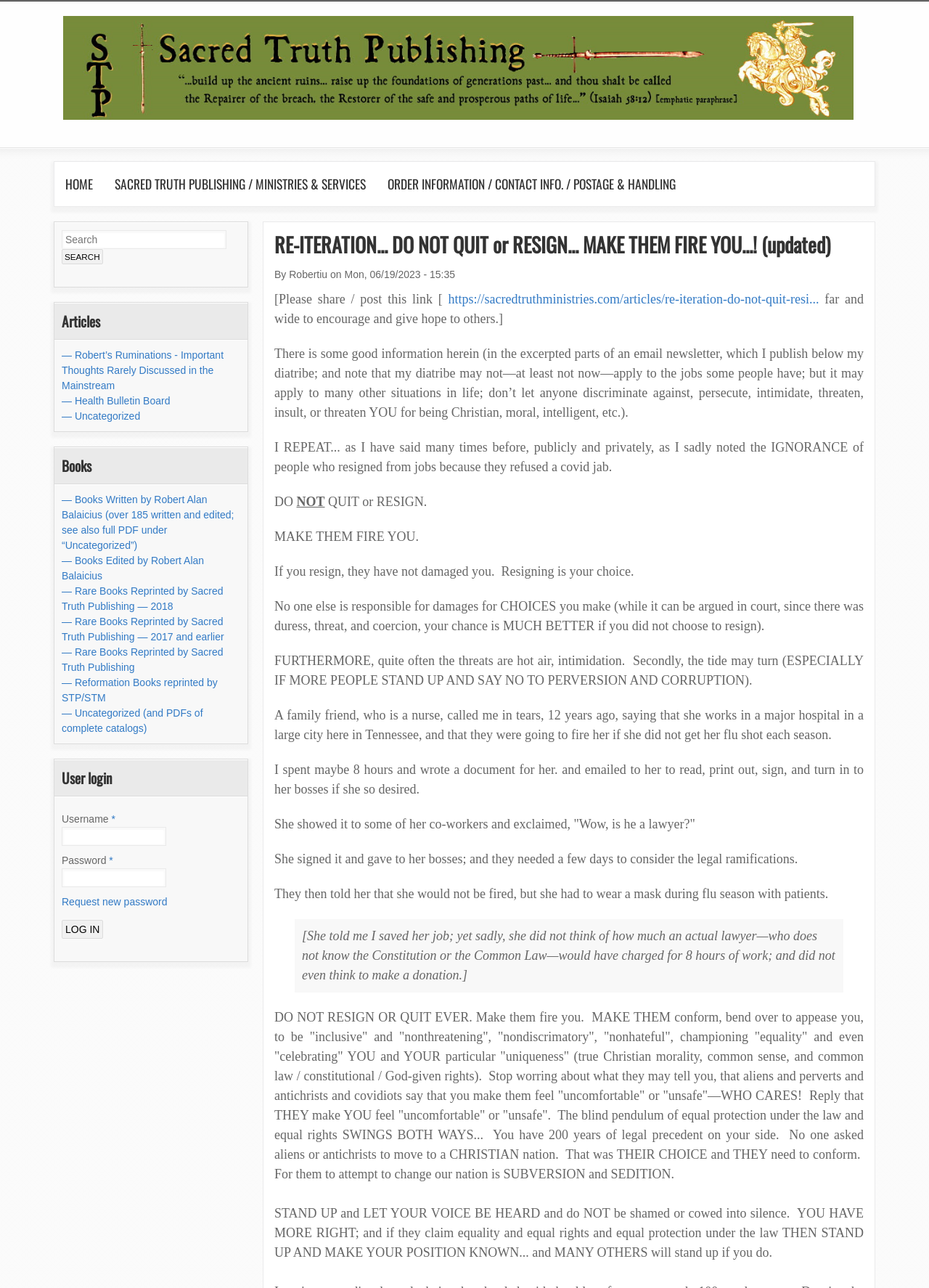What is the author of the article?
Based on the image, give a one-word or short phrase answer.

Robert